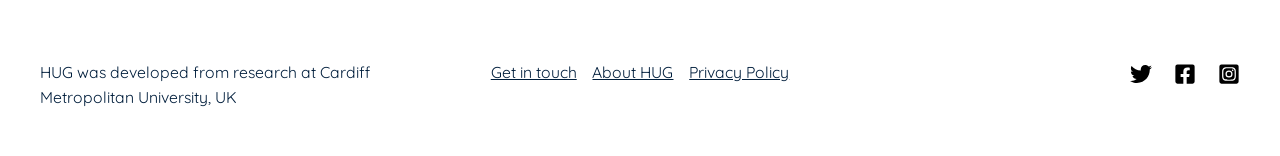How many elements are in the navigation?
Please respond to the question with as much detail as possible.

The answer can be found by counting the number of link elements within the navigation element. There are three link elements: 'Get in touch', 'About HUG', and 'Privacy Policy', indicating that there are three elements in the navigation.